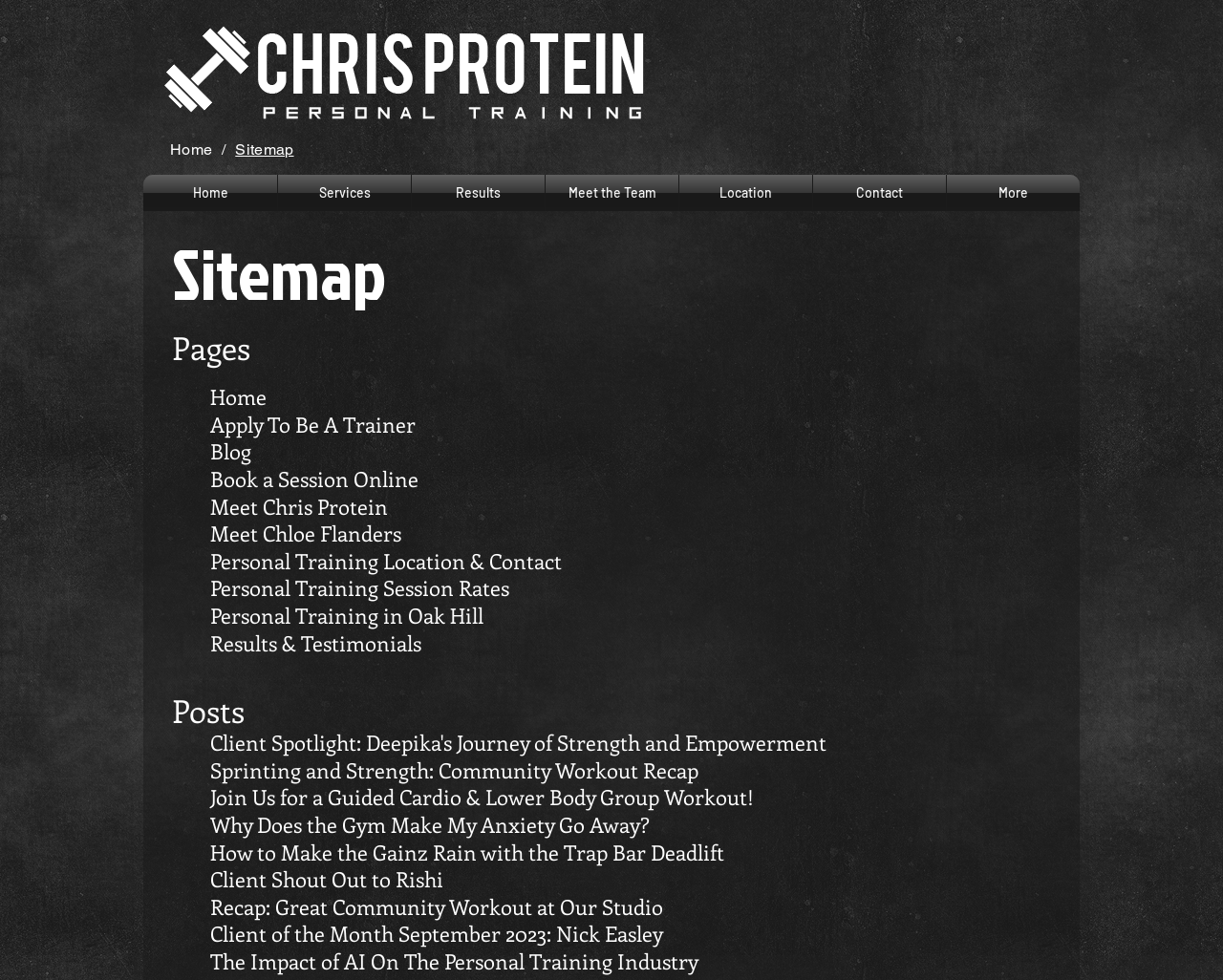Offer a detailed explanation of the webpage layout and contents.

This webpage is a comprehensive sitemap of a personal training website, providing easy navigation and access to all content. At the top, there is a navigation menu with links to "Home", "Services", "Results", "Meet the Team", "Location", and "Contact". 

Below the navigation menu, there is a heading "Sitemap" followed by another heading "Pages". Under "Pages", there are several links to various pages, including "Home", "Apply To Be A Trainer", "Blog", "Book a Session Online", and more. These links are arranged in a vertical list, with each link positioned below the previous one.

To the right of the "Pages" section, there is a heading "Posts" followed by a list of links to blog posts. These posts have titles such as "Client Spotlight: Deepika's Journey of Strength and Empowerment", "Sprinting and Strength: Community Workout Recap", and "The Impact of AI On The Personal Training Industry". These links are also arranged in a vertical list, with each link positioned below the previous one.

At the top right corner, there is a navigation menu with links to "Home" and "Sitemap", which appears to be a breadcrumb navigation.